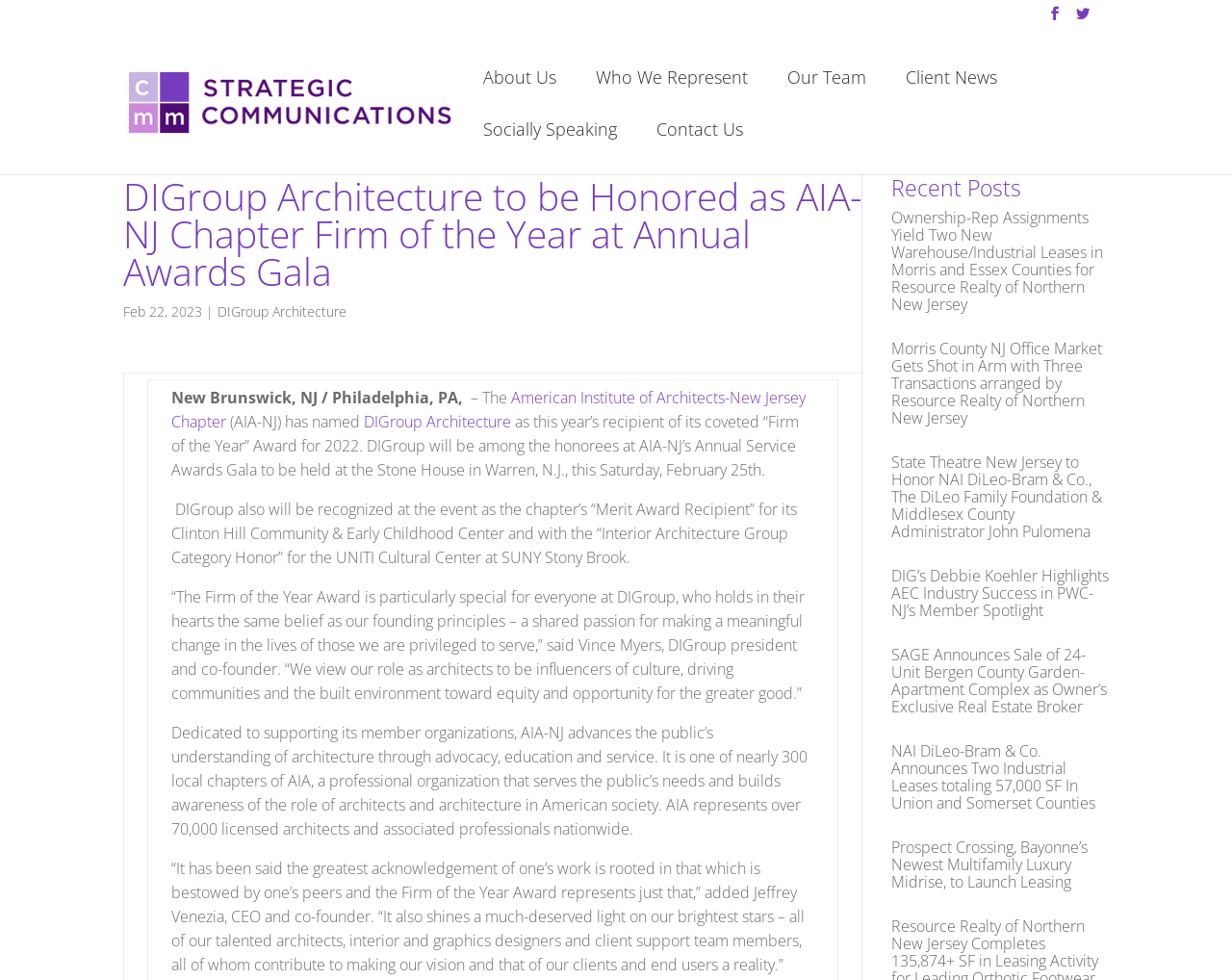Provide your answer to the question using just one word or phrase: What is the name of the event where DIGroup Architecture will be recognized?

Annual Awards Gala